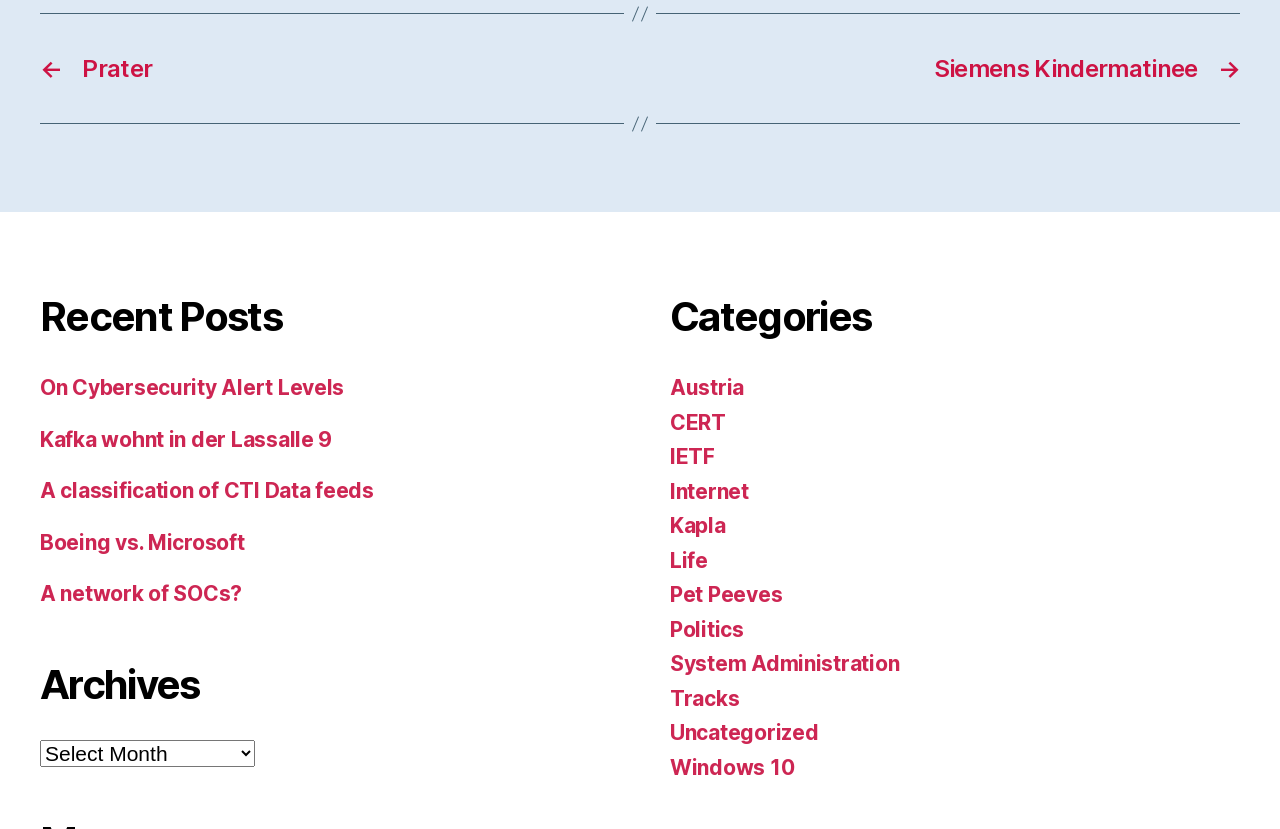Find the bounding box coordinates of the clickable area that will achieve the following instruction: "View the 'On Cybersecurity Alert Levels' post".

[0.031, 0.452, 0.269, 0.483]